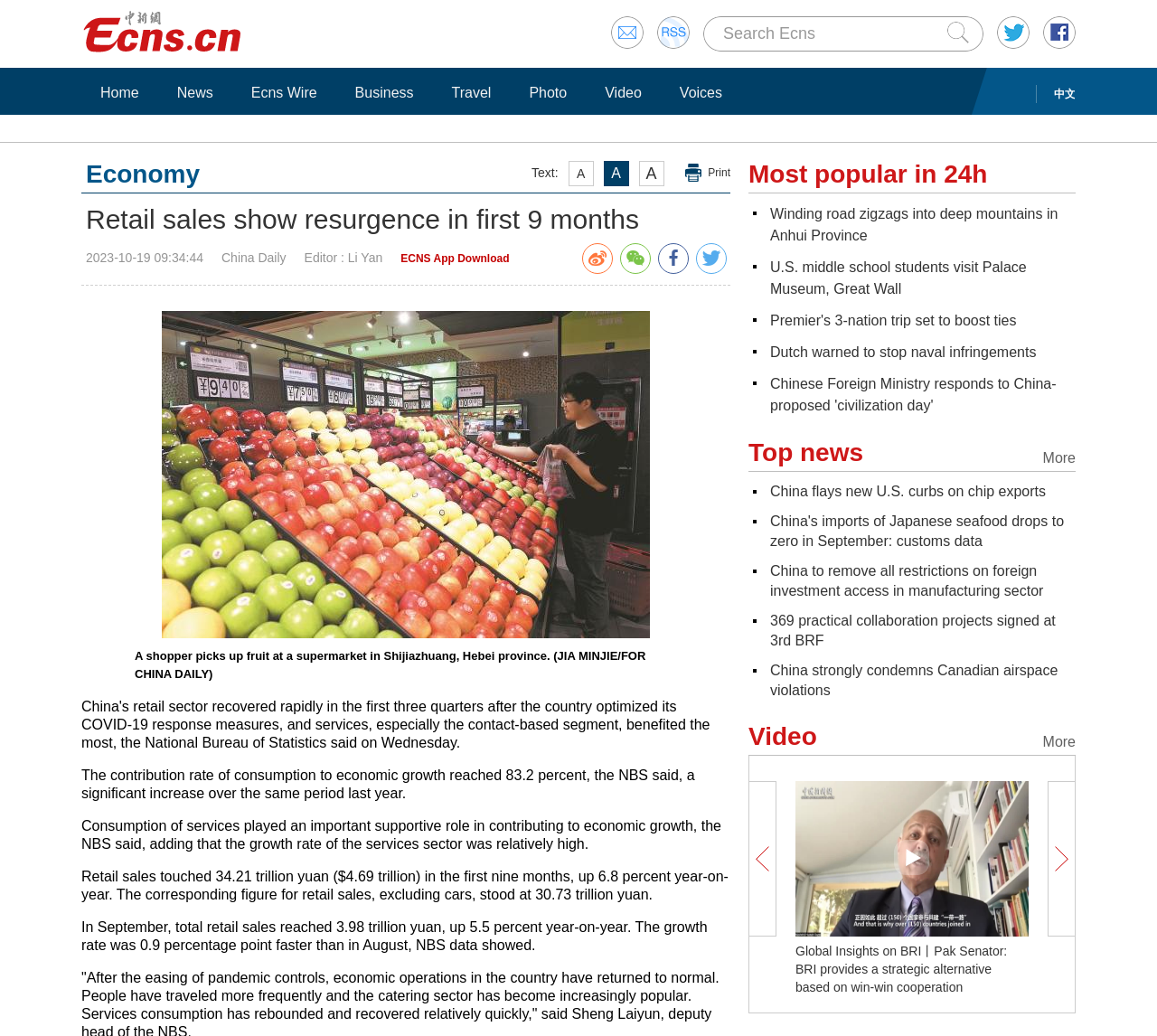What is the current language of the webpage?
Refer to the image and provide a detailed answer to the question.

I inferred this from the text content of the webpage, which appears to be in English. There is also a link to switch to Chinese, indicating that the current language is not Chinese.